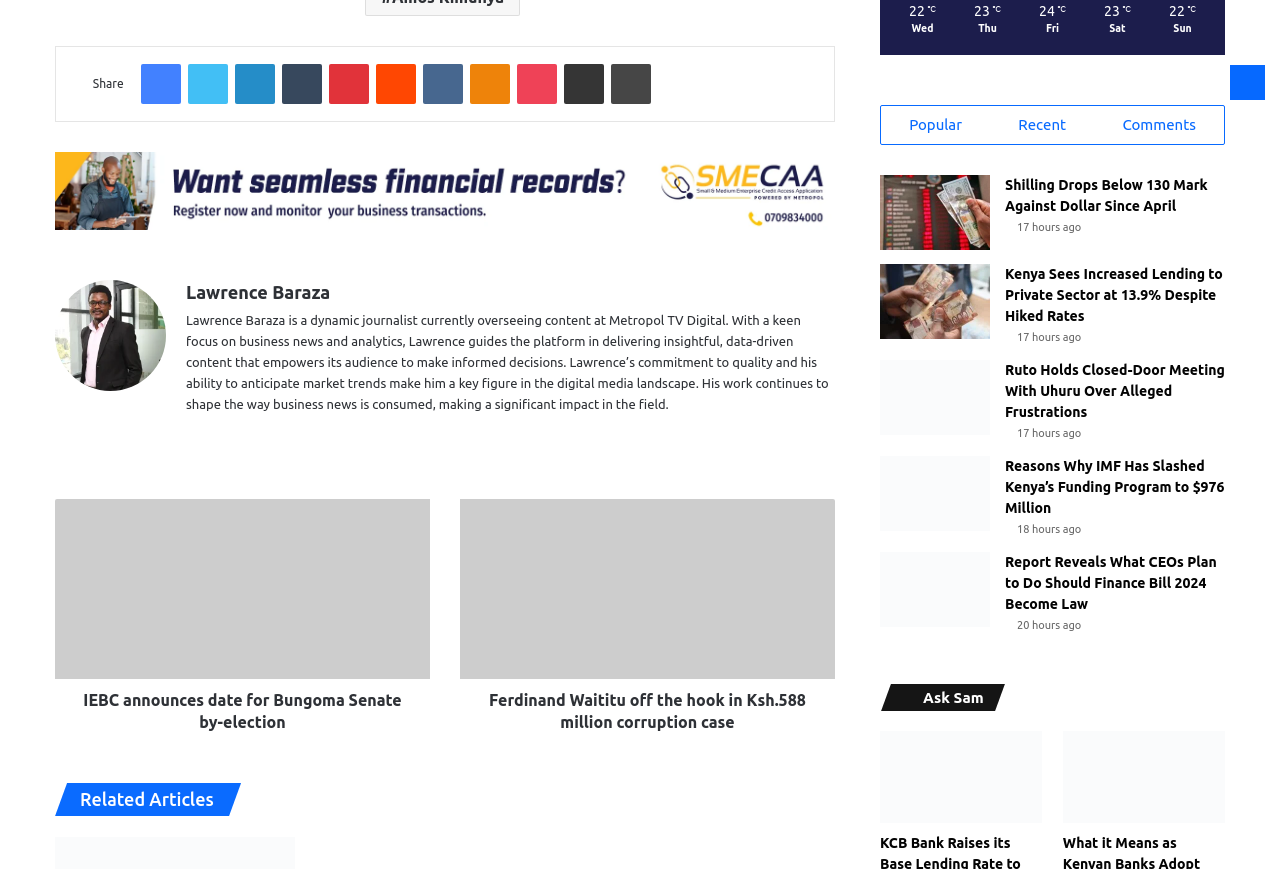Utilize the information from the image to answer the question in detail:
What is the name of the journalist?

I found the name 'Lawrence Baraza' in the heading element with bounding box coordinates [0.145, 0.322, 0.258, 0.351], which is a prominent section on the webpage, likely to be the author or journalist's name.